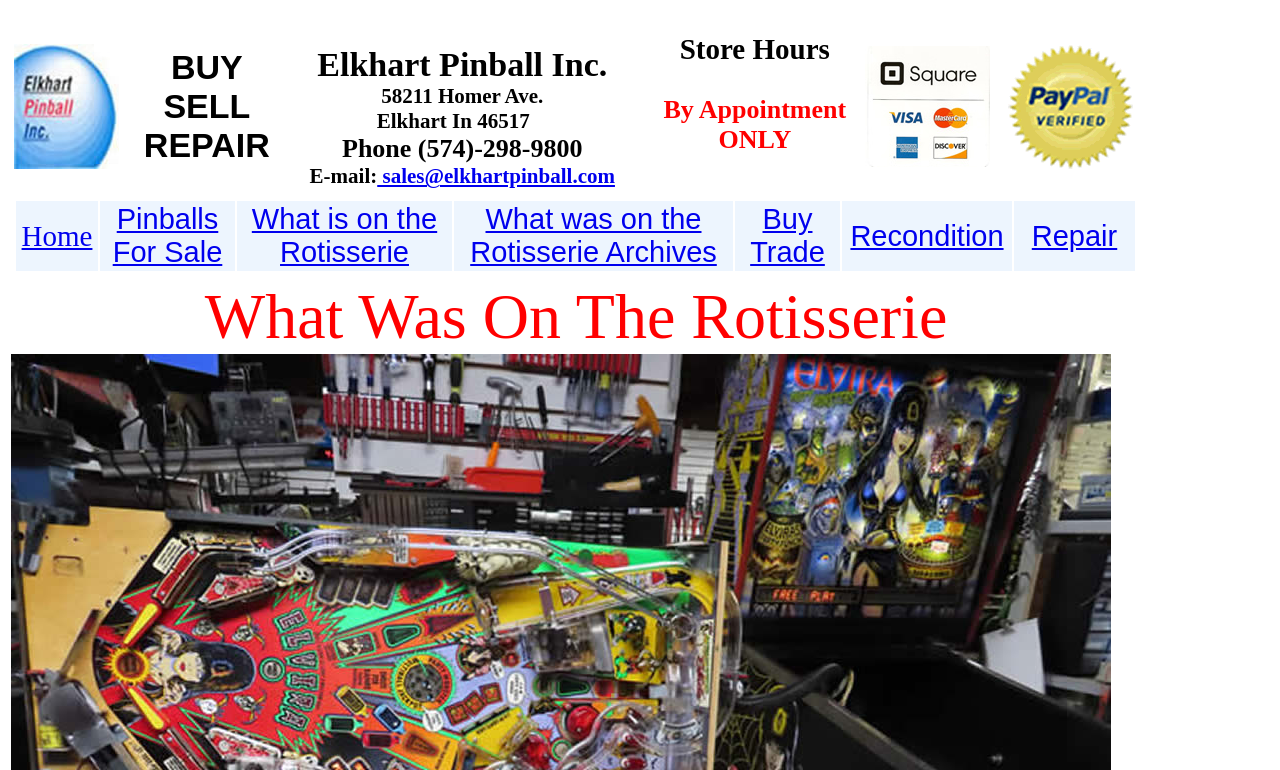Find the bounding box coordinates of the element to click in order to complete this instruction: "Click on 'Home'". The bounding box coordinates must be four float numbers between 0 and 1, denoted as [left, top, right, bottom].

[0.012, 0.261, 0.077, 0.352]